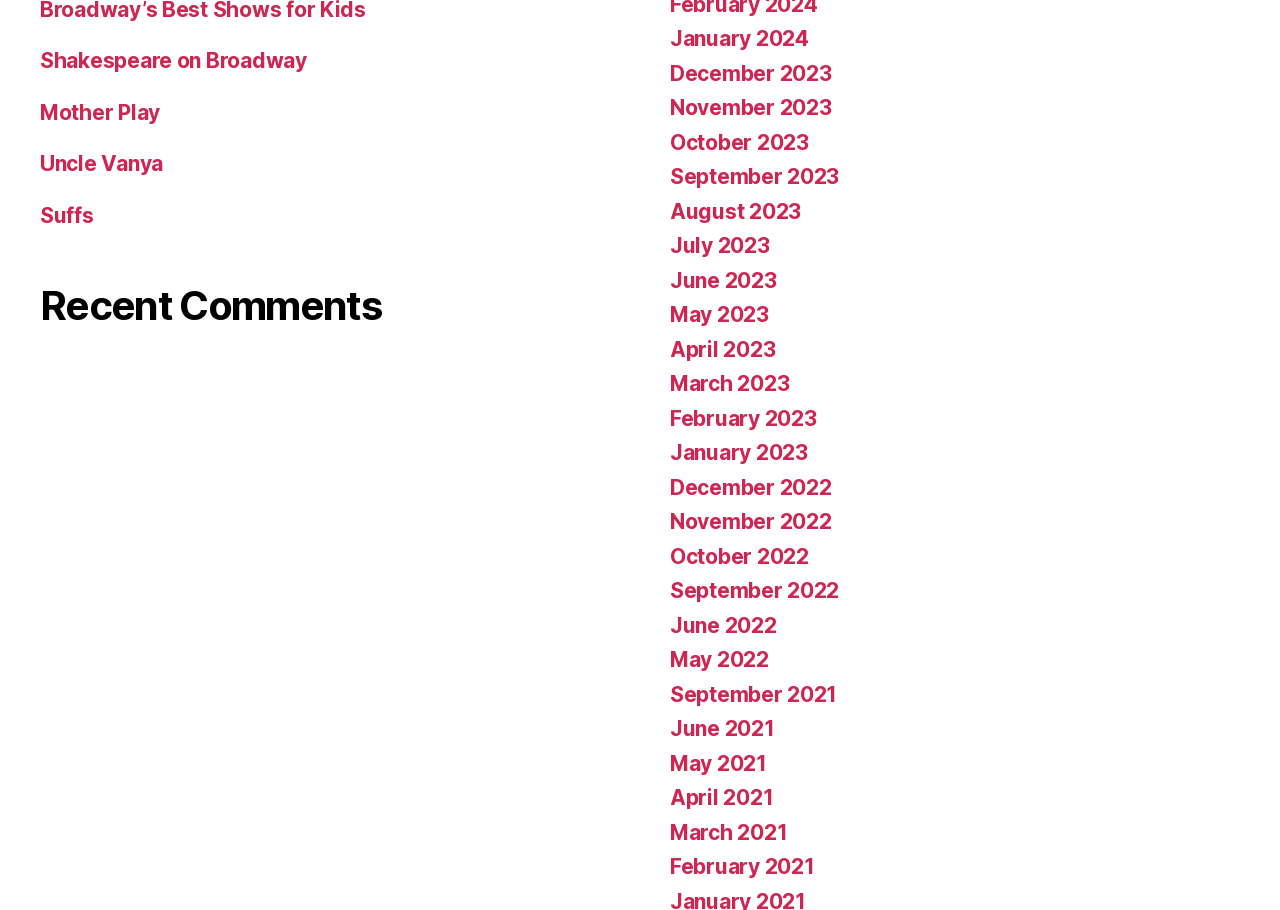Specify the bounding box coordinates for the region that must be clicked to perform the given instruction: "Browse Suffs".

[0.031, 0.223, 0.073, 0.25]